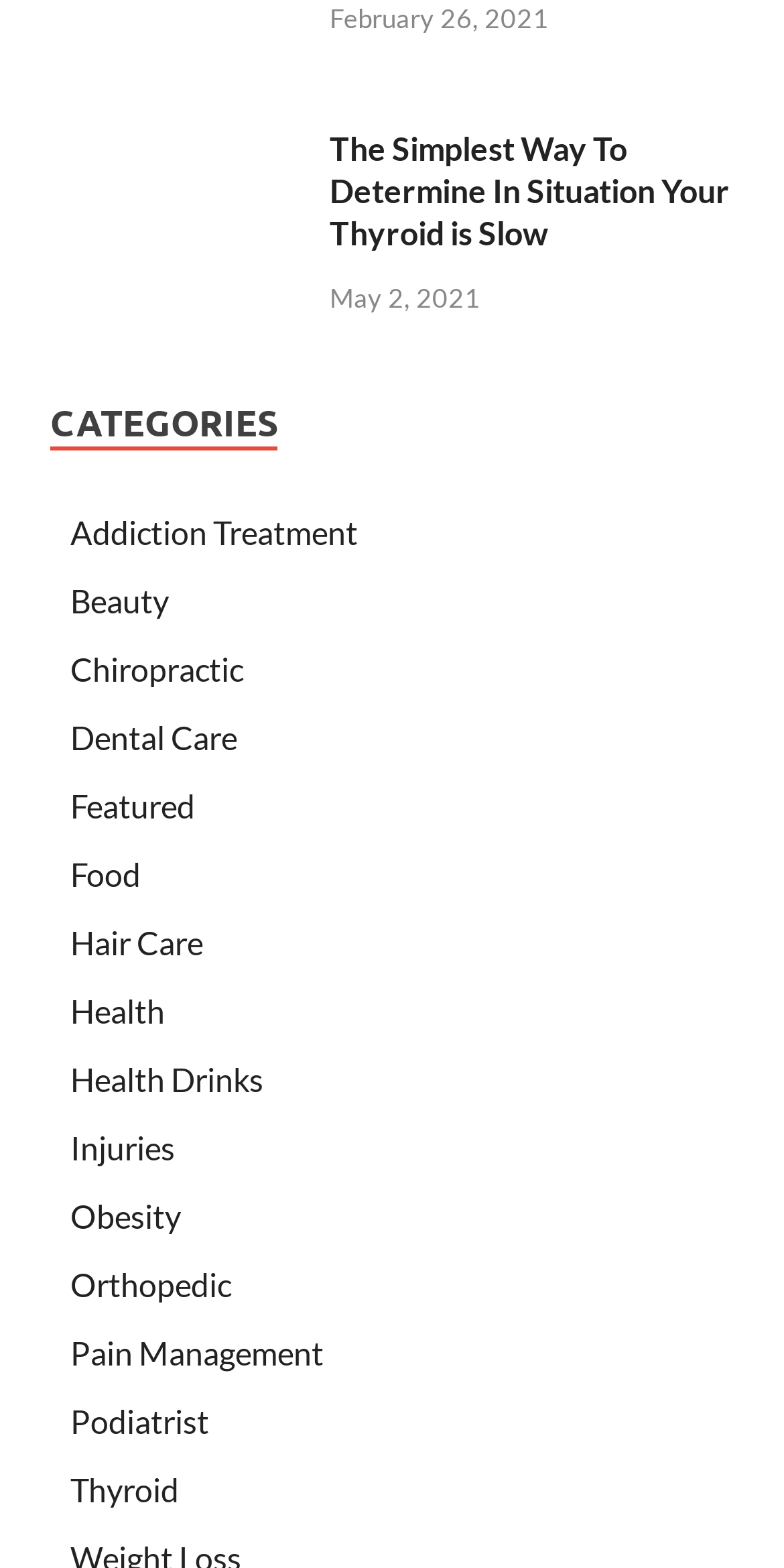Please analyze the image and provide a thorough answer to the question:
What categories are available on this webpage?

The webpage has a section labeled 'CATEGORIES' which lists multiple categories such as 'Addiction Treatment', 'Beauty', 'Chiropractic', and many more.